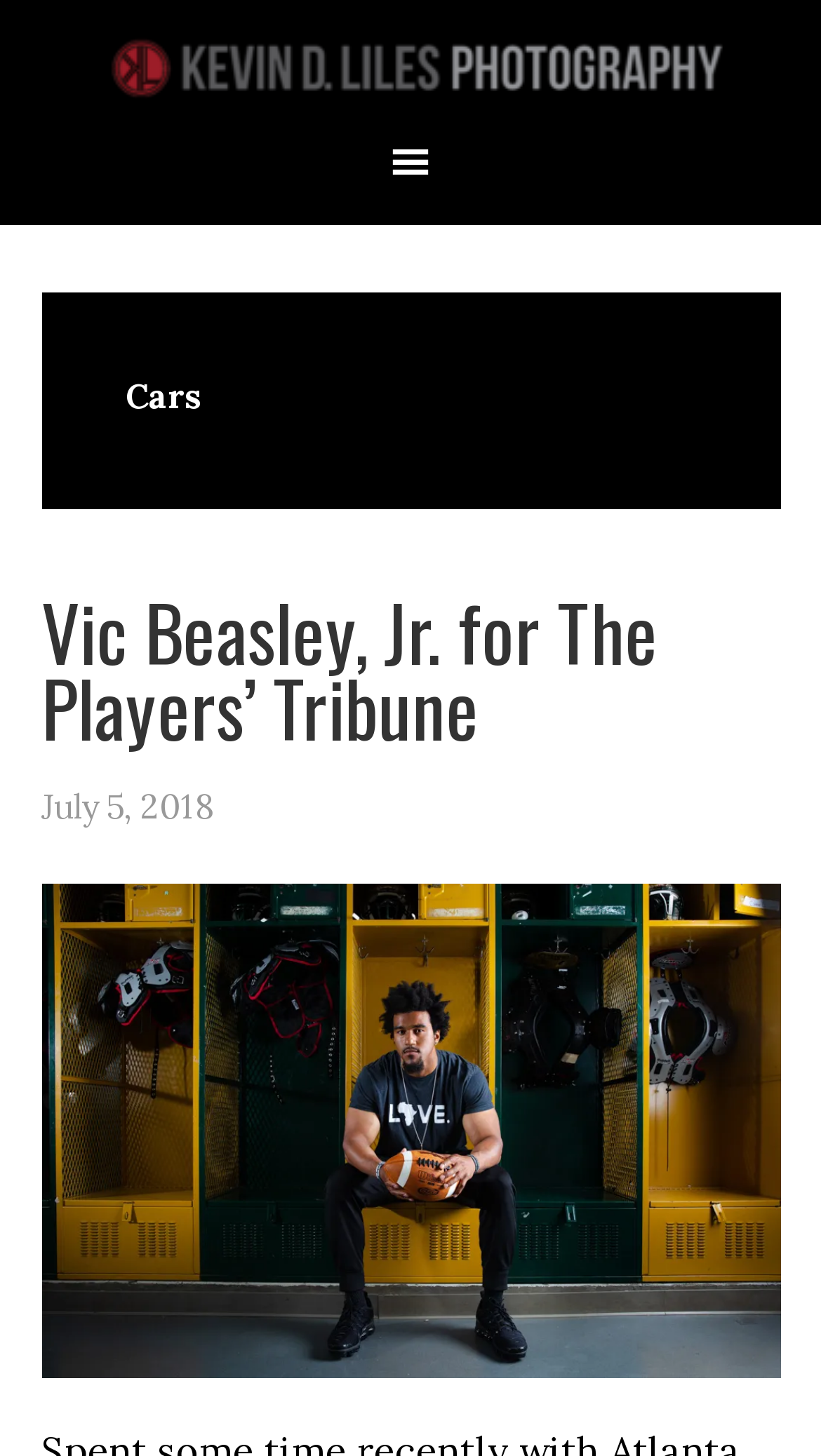When was the first article published?
Using the screenshot, give a one-word or short phrase answer.

July 5, 2018